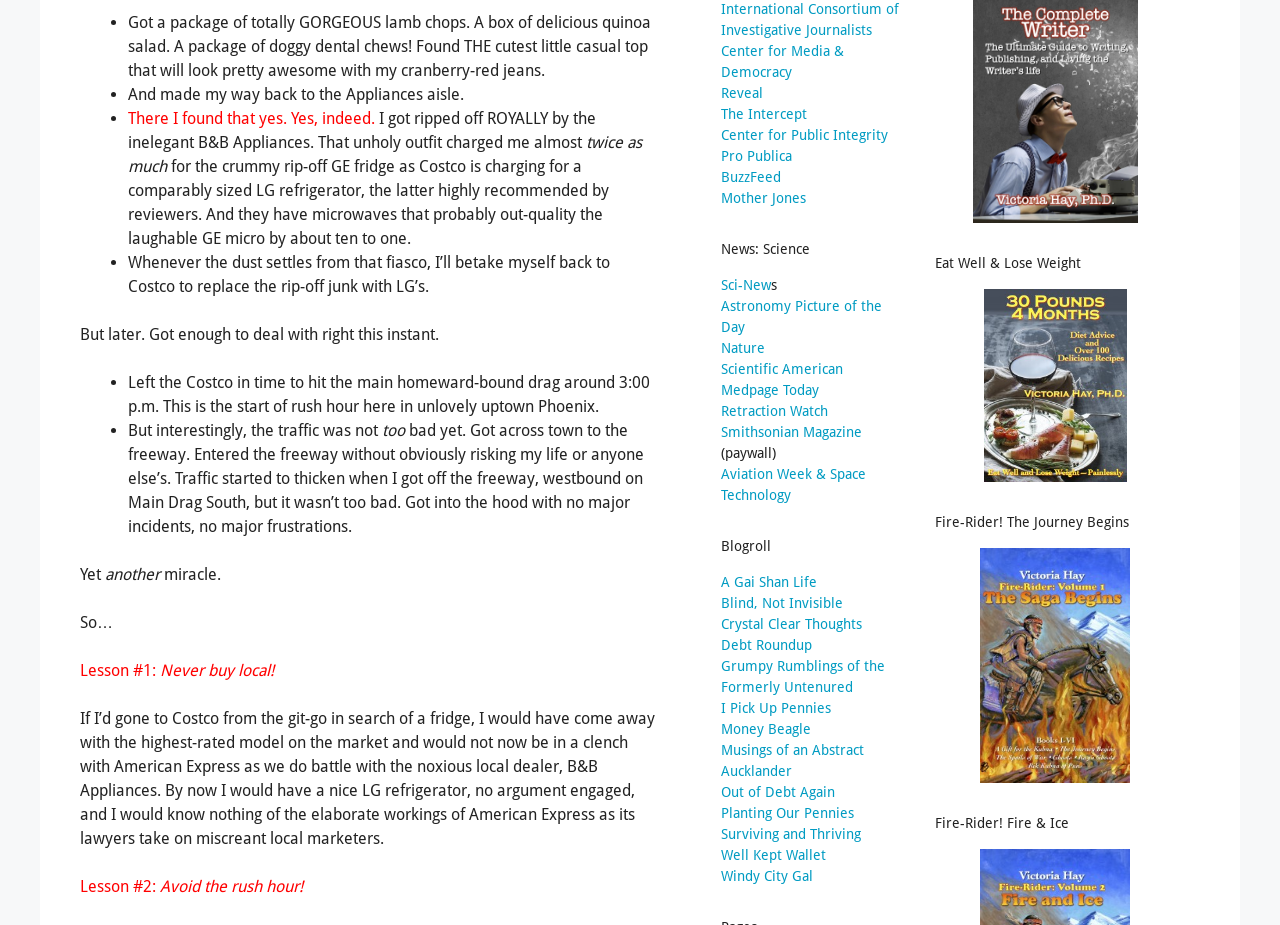Please find the bounding box coordinates of the element that you should click to achieve the following instruction: "Click the link '1-fr-hard-copy-1-take-4-front-cover-192x300'". The coordinates should be presented as four float numbers between 0 and 1: [left, top, right, bottom].

[0.73, 0.593, 0.918, 0.846]